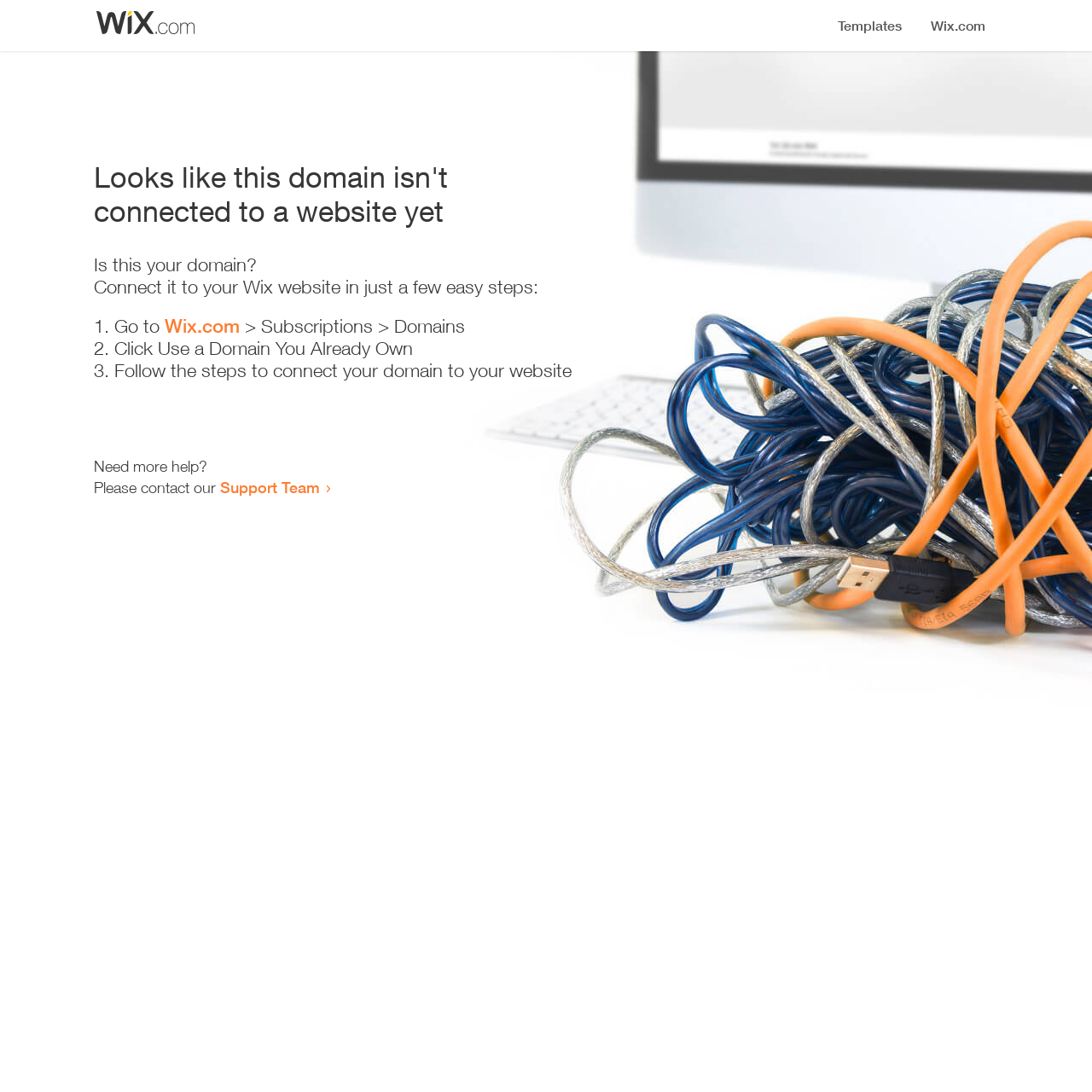Generate the main heading text from the webpage.

Looks like this domain isn't
connected to a website yet